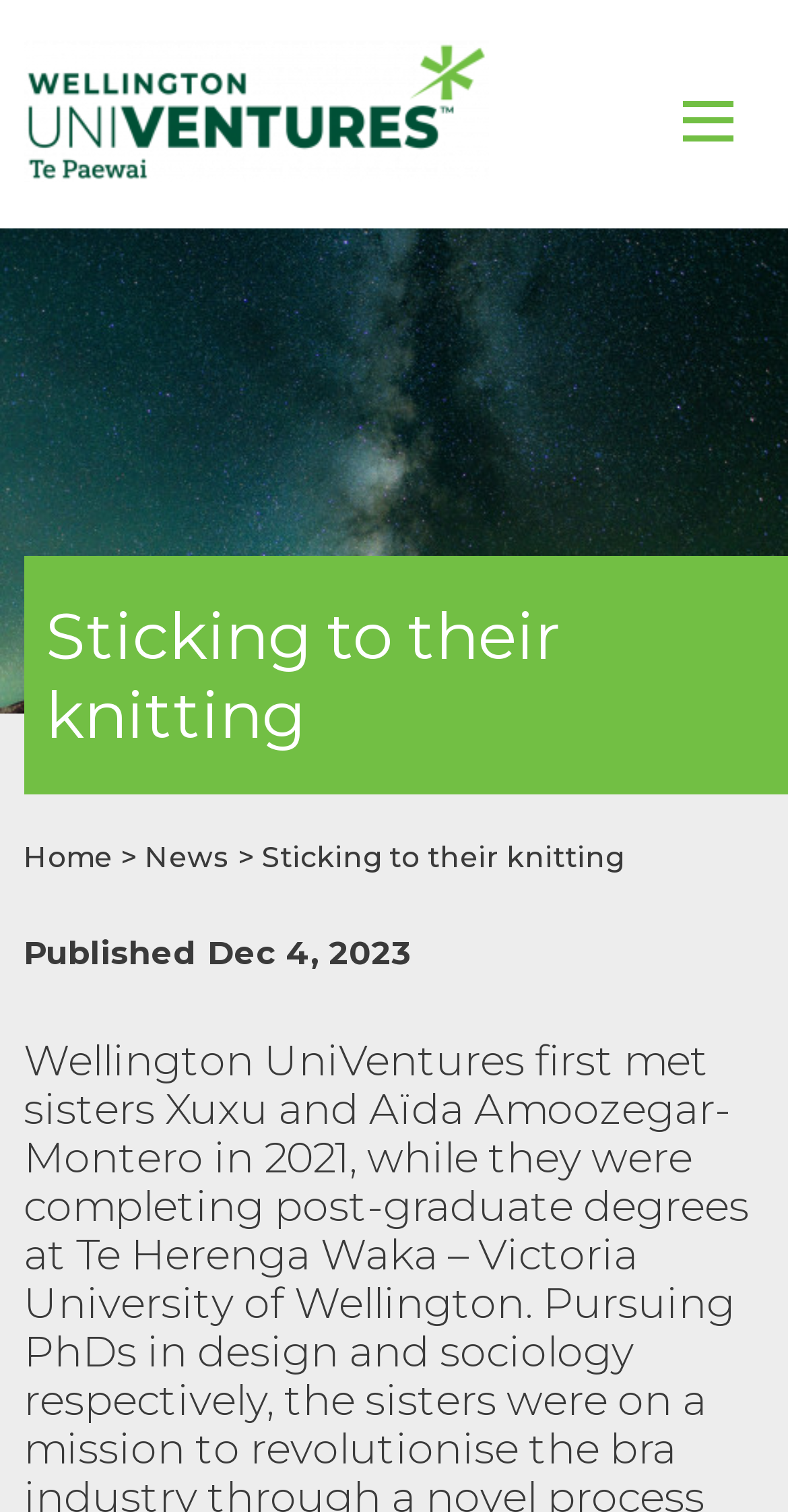What is the logo on the top left? Based on the image, give a response in one word or a short phrase.

Wellington UniVentures logo